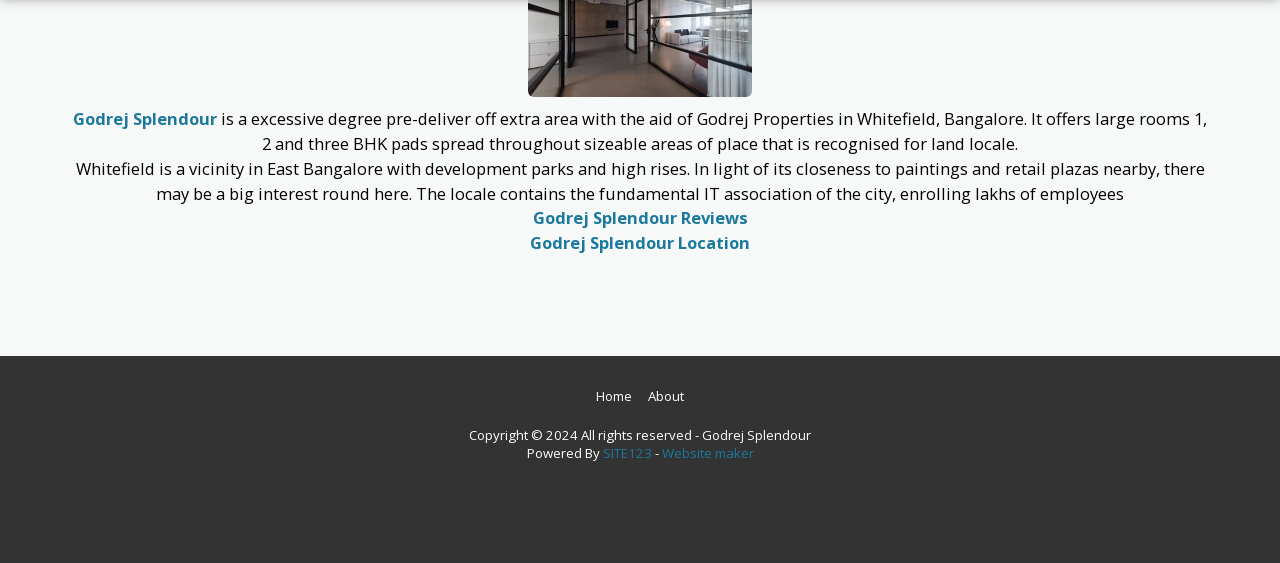Where is Godrej Splendour located?
Please provide a single word or phrase as the answer based on the screenshot.

Whitefield, Bangalore